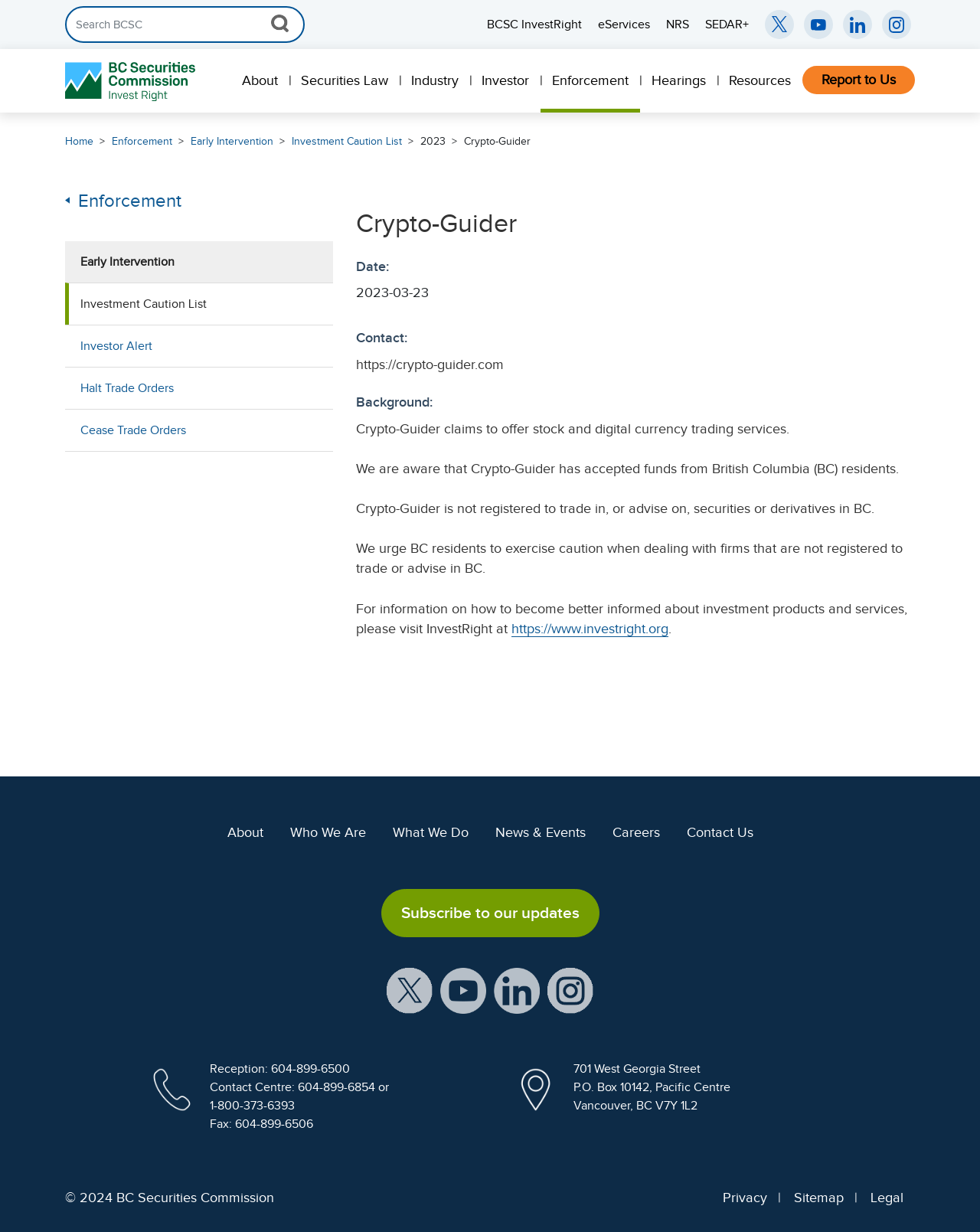Calculate the bounding box coordinates for the UI element based on the following description: "aria-label="Opens in new window"". Ensure the coordinates are four float numbers between 0 and 1, i.e., [left, top, right, bottom].

[0.395, 0.797, 0.441, 0.81]